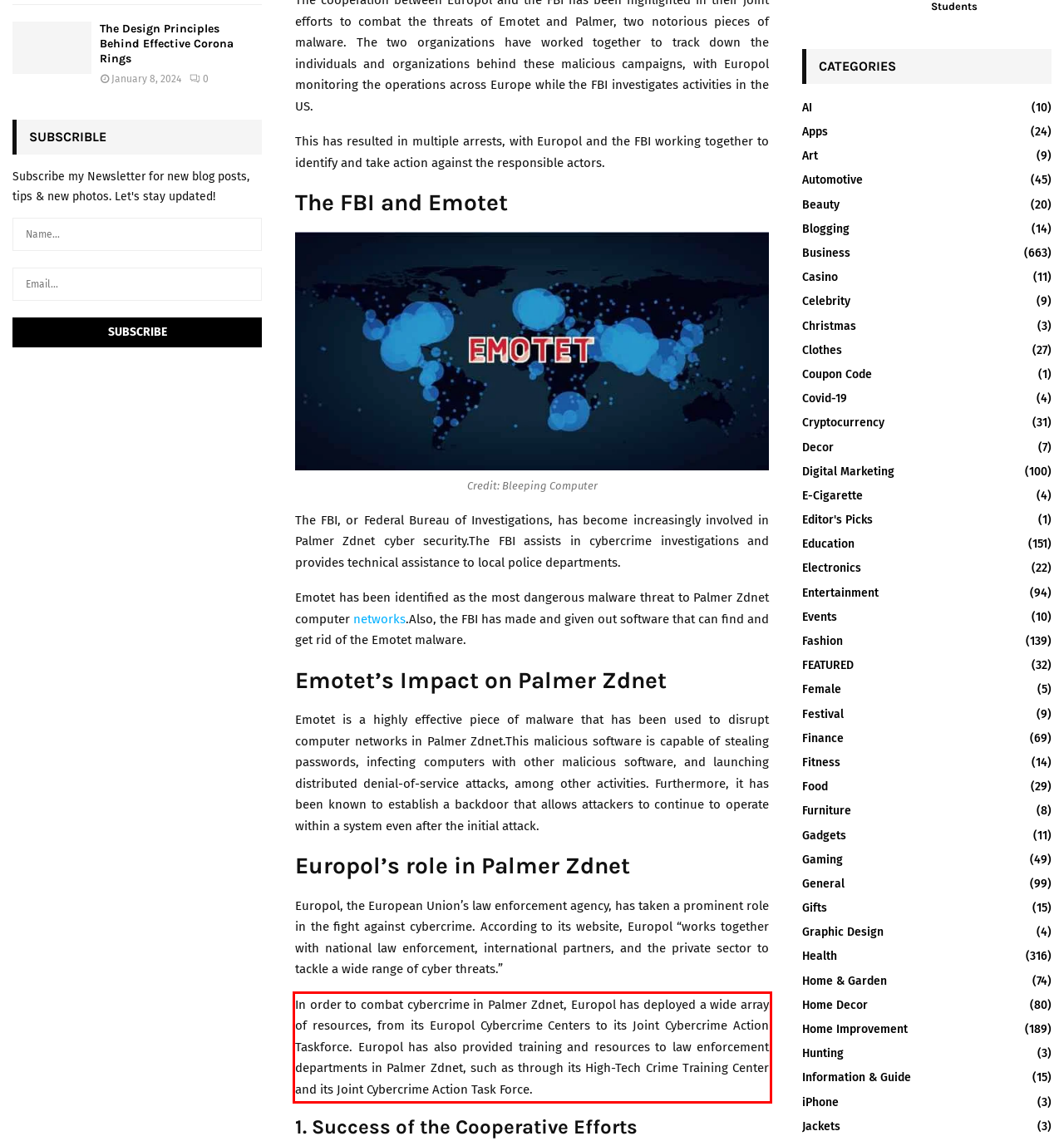You are presented with a webpage screenshot featuring a red bounding box. Perform OCR on the text inside the red bounding box and extract the content.

In order to combat cybercrime in Palmer Zdnet, Europol has deployed a wide array of resources, from its Europol Cybercrime Centers to its Joint Cybercrime Action Taskforce. Europol has also provided training and resources to law enforcement departments in Palmer Zdnet, such as through its High-Tech Crime Training Center and its Joint Cybercrime Action Task Force.